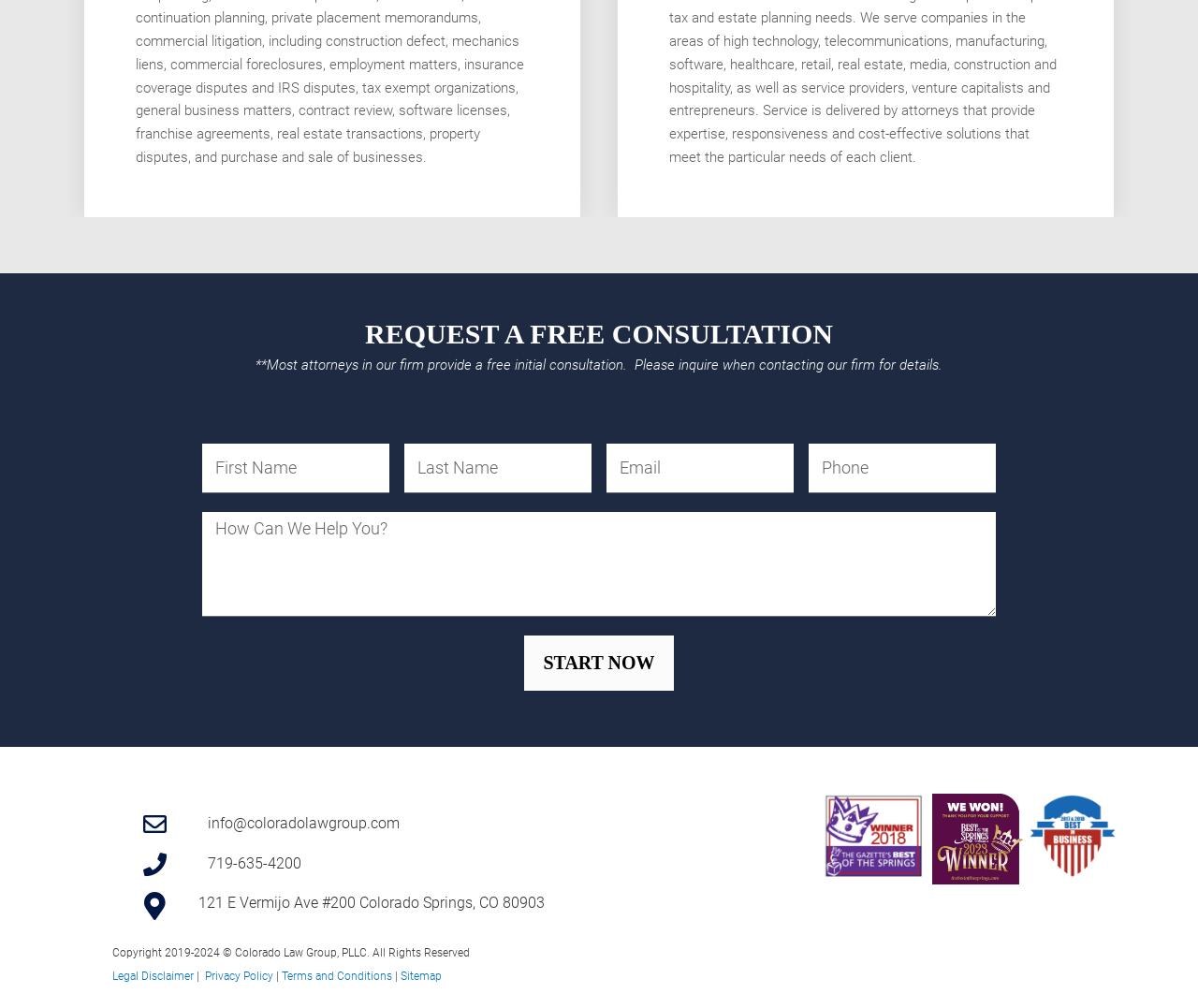Please locate the bounding box coordinates for the element that should be clicked to achieve the following instruction: "Enter phone number". Ensure the coordinates are given as four float numbers between 0 and 1, i.e., [left, top, right, bottom].

[0.675, 0.44, 0.831, 0.489]